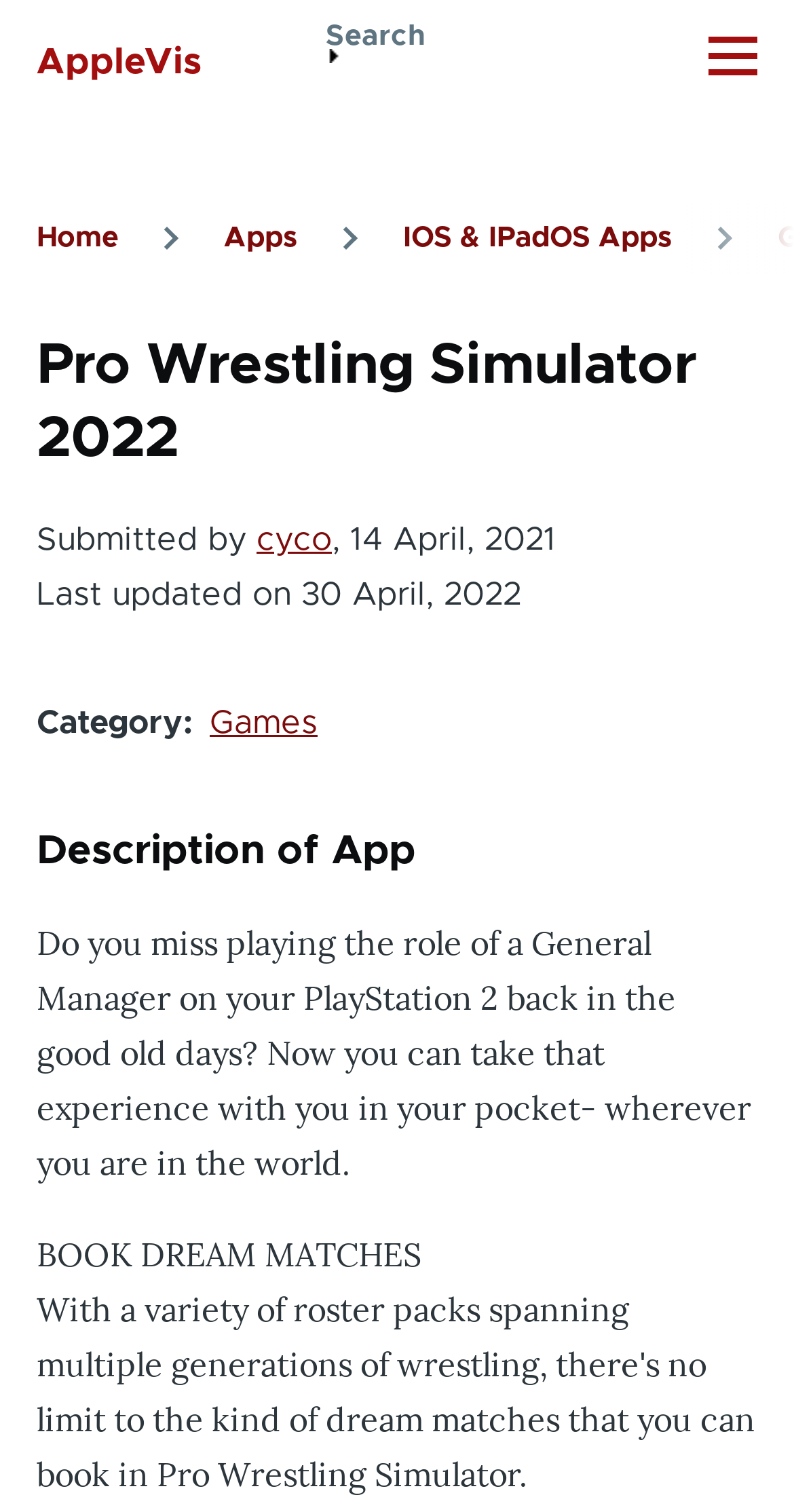Please identify the bounding box coordinates of the area that needs to be clicked to follow this instruction: "Visit AppleVis homepage".

[0.046, 0.03, 0.254, 0.054]